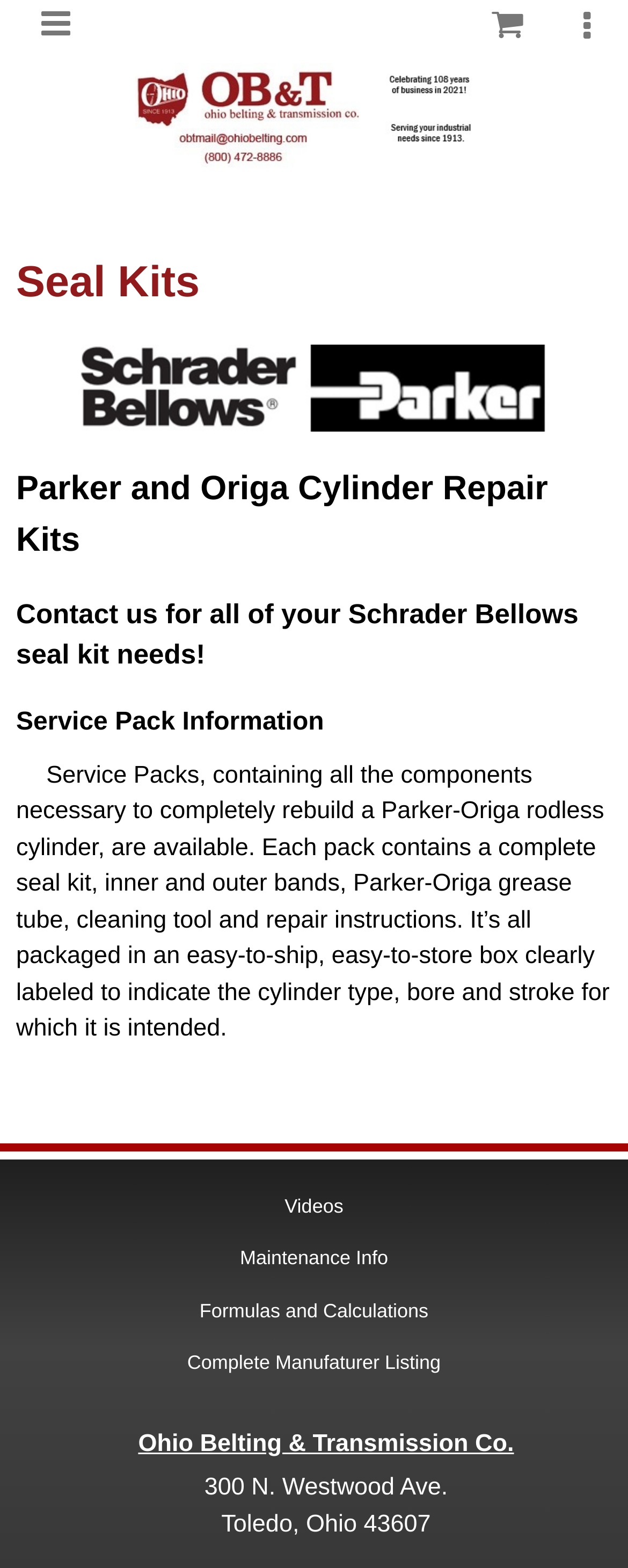Look at the image and give a detailed response to the following question: What is the company name?

I found the company name by looking at the top-left corner of the webpage, where it is prominently displayed as a link.